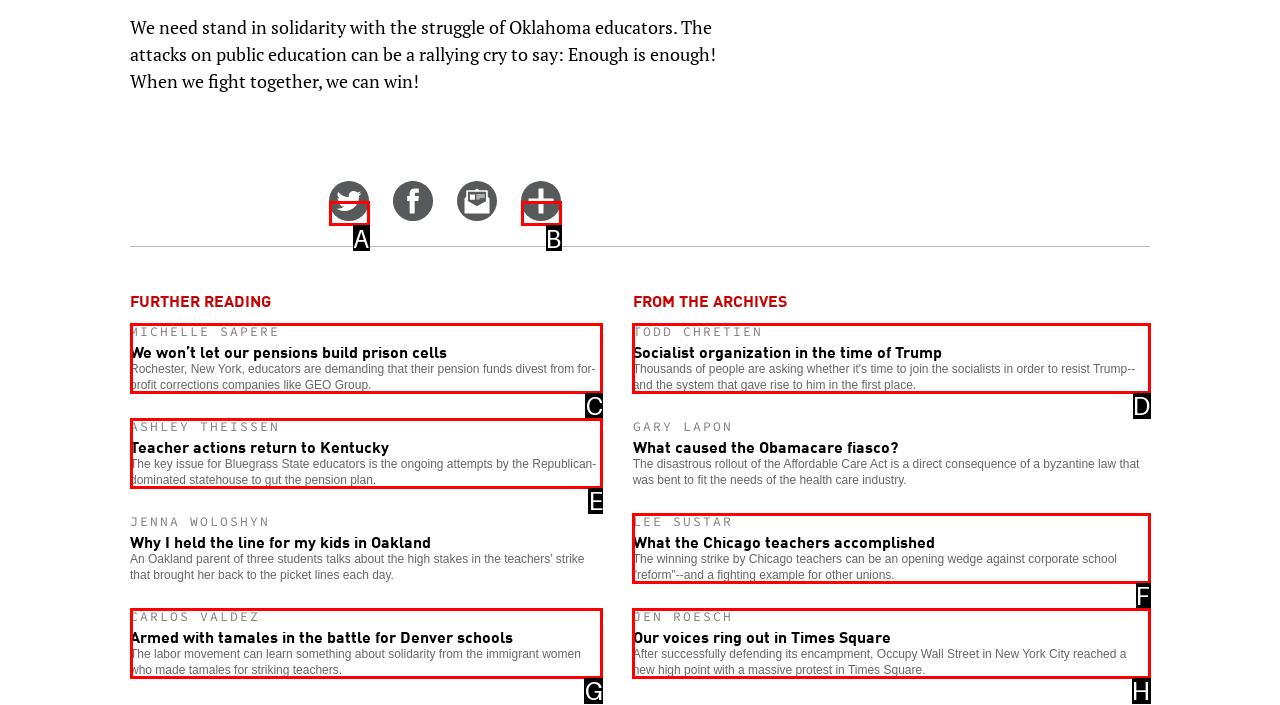Based on the description: Click for more options, select the HTML element that fits best. Provide the letter of the matching option.

B